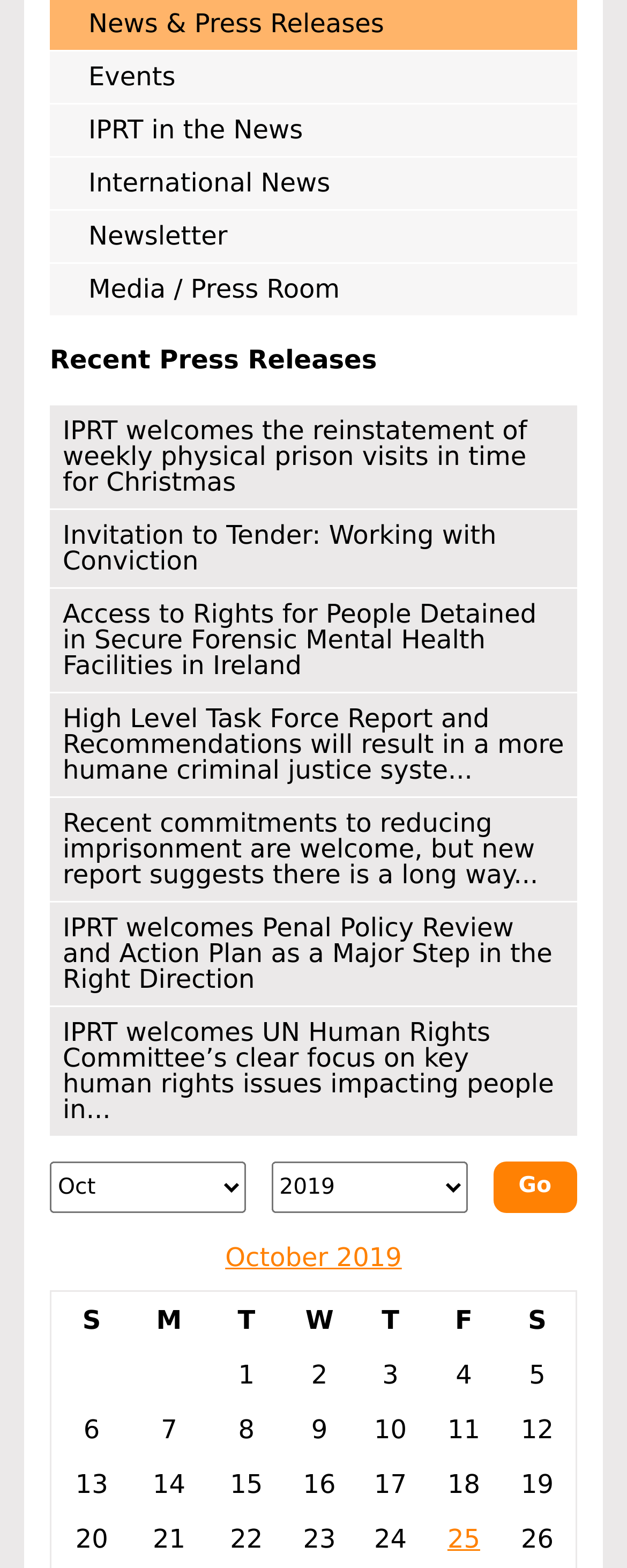Determine the bounding box coordinates (top-left x, top-left y, bottom-right x, bottom-right y) of the UI element described in the following text: Admin

None